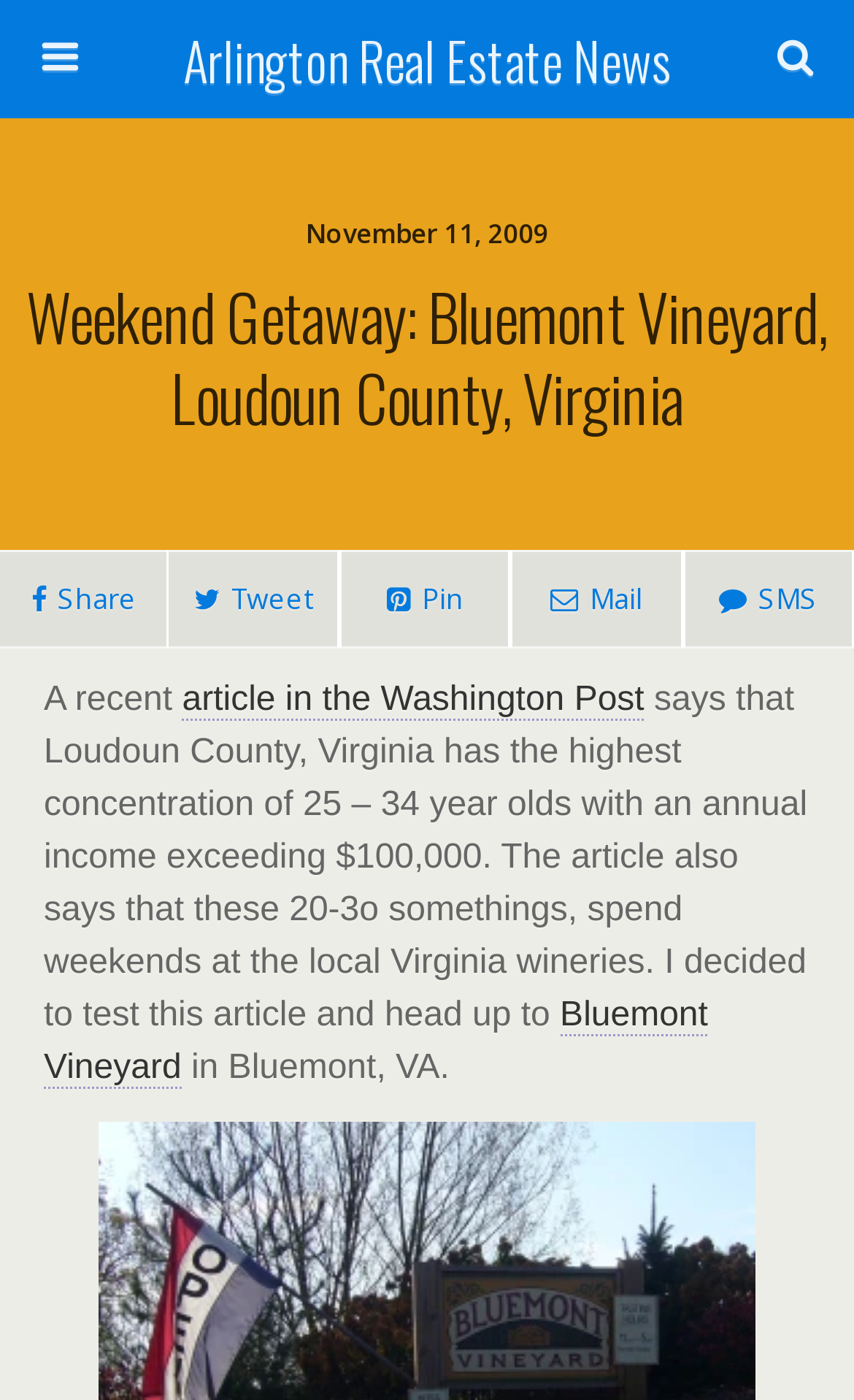From the webpage screenshot, identify the region described by alt="D. Levesque Author". Provide the bounding box coordinates as (top-left x, top-left y, bottom-right x, bottom-right y), with each value being a floating point number between 0 and 1.

None